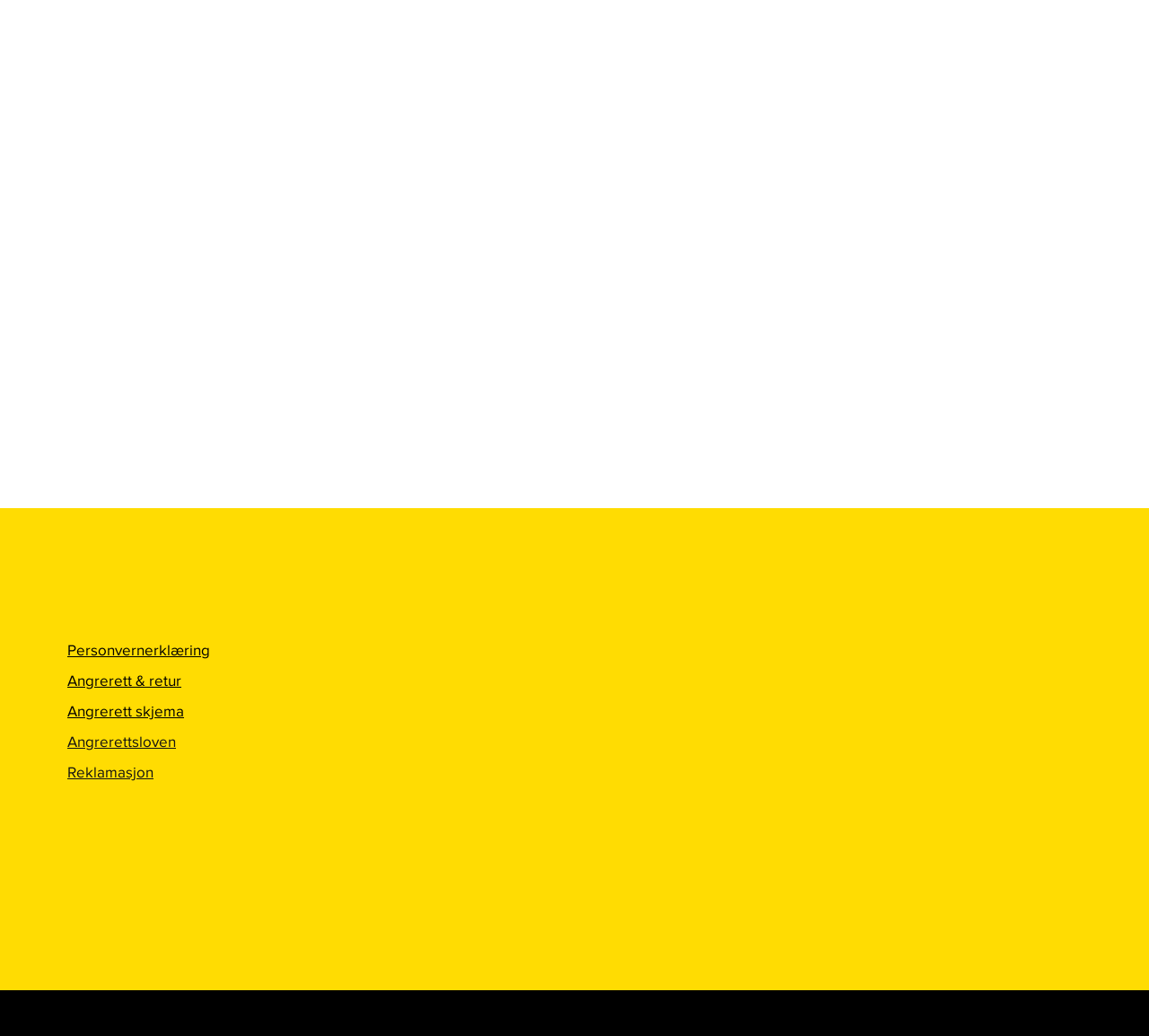By analyzing the image, answer the following question with a detailed response: What is the company's organization number?

The company's organization number can be found at the bottom of the webpage, in the copyright information section. The text '© 2024 by Oljetorget AS org. nr. 912 397 580' displays the organization number.